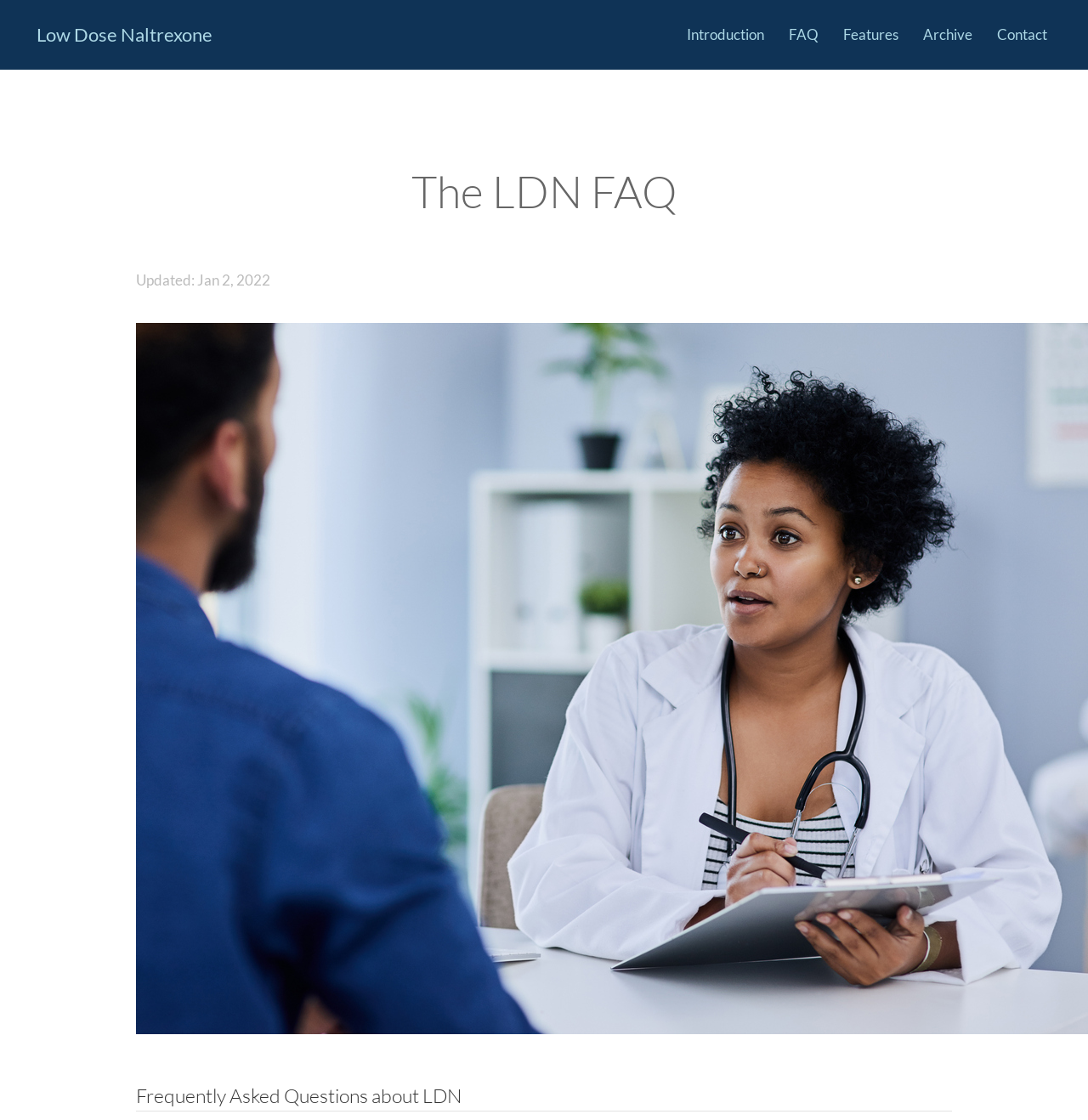Use the details in the image to answer the question thoroughly: 
What is the purpose of the webpage?

Based on the webpage's structure and content, it appears that the purpose of the webpage is to provide information and answer frequently asked questions about Low Dose Naltrexone. The webpage has a FAQ section and other related sections, indicating that it is a resource for people seeking information on this topic.